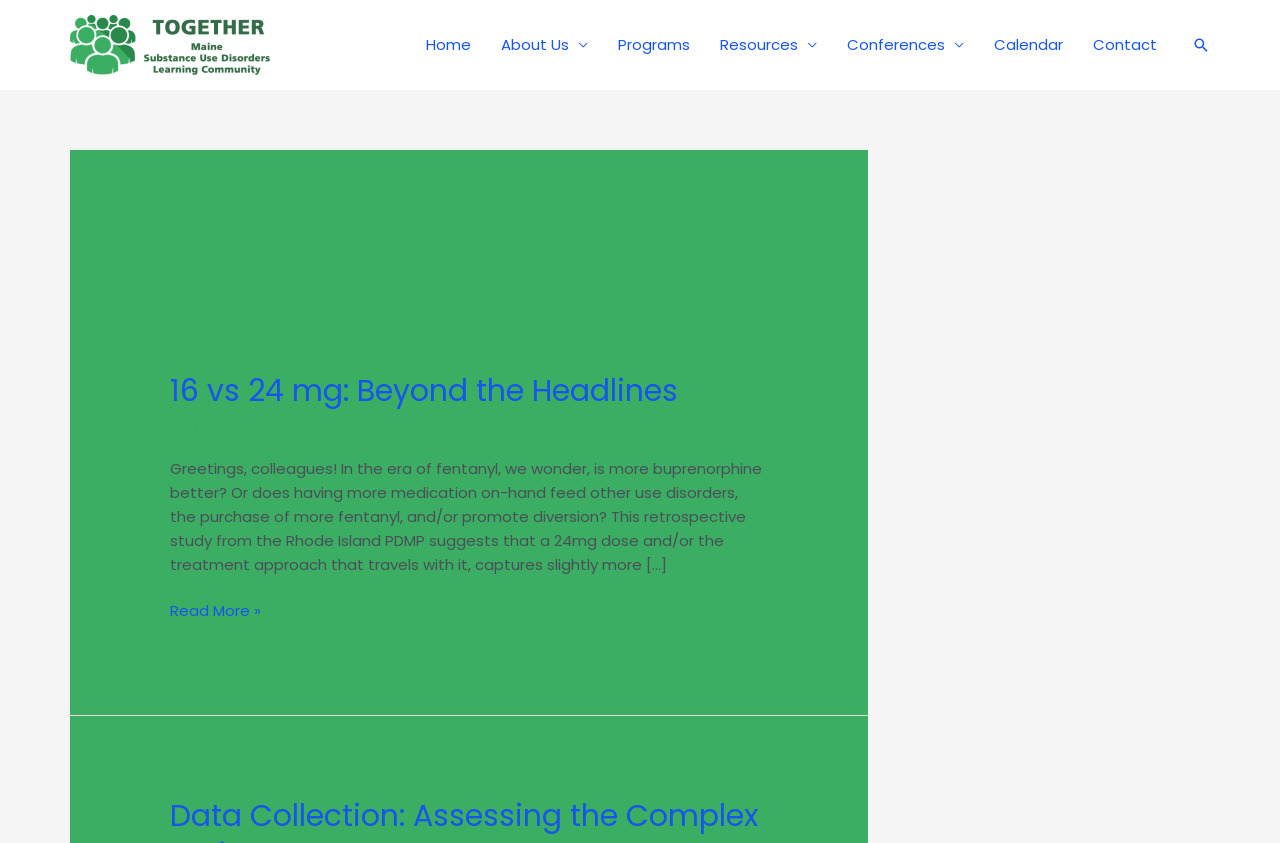Look at the image and write a detailed answer to the question: 
What is the purpose of the 'Search icon link'?

I inferred that the 'Search icon link' is used to search the website, as it is a common convention on websites to have a search icon or link.